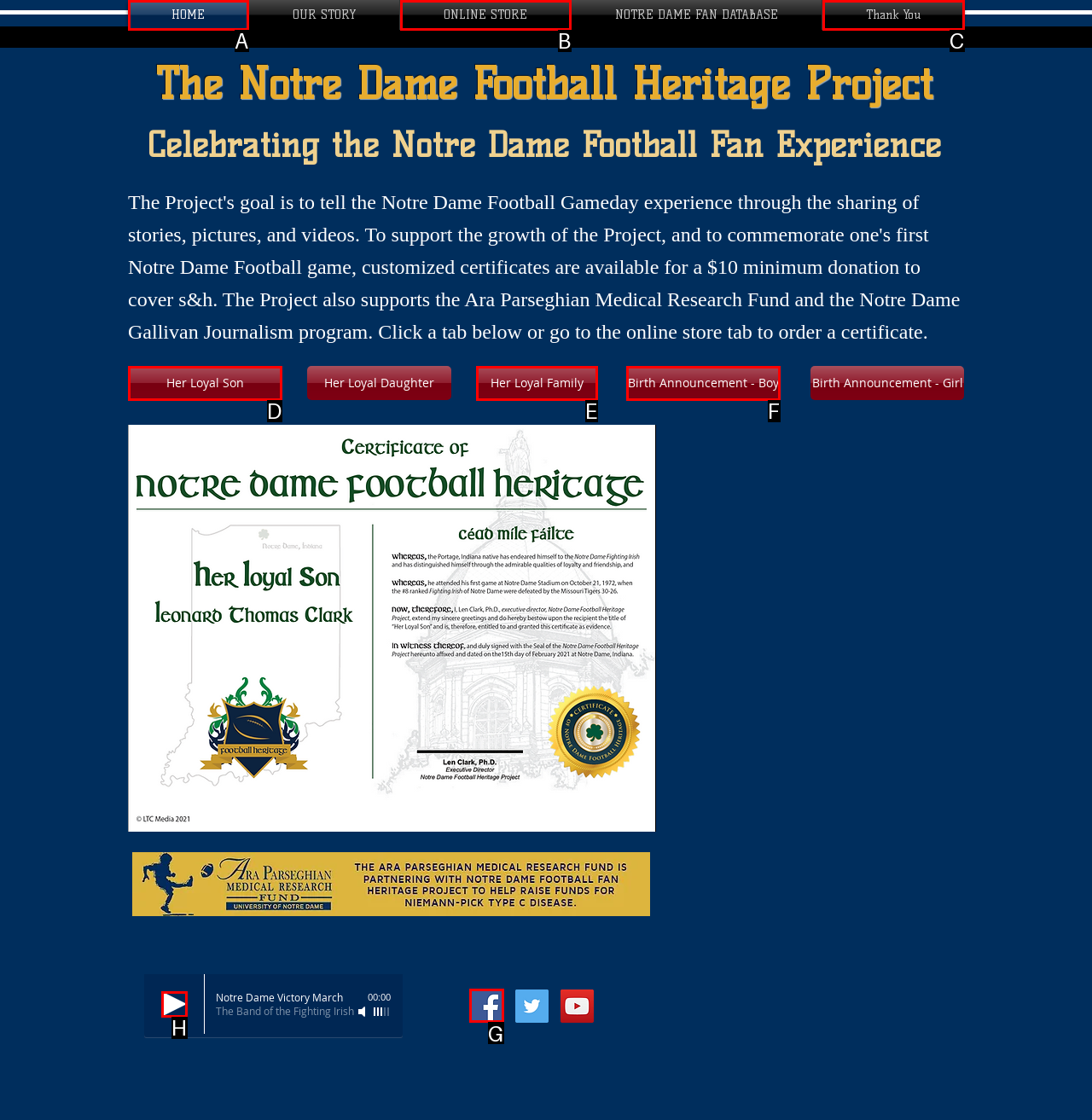Identify the letter of the option that should be selected to accomplish the following task: Follow the Facebook social link. Provide the letter directly.

G